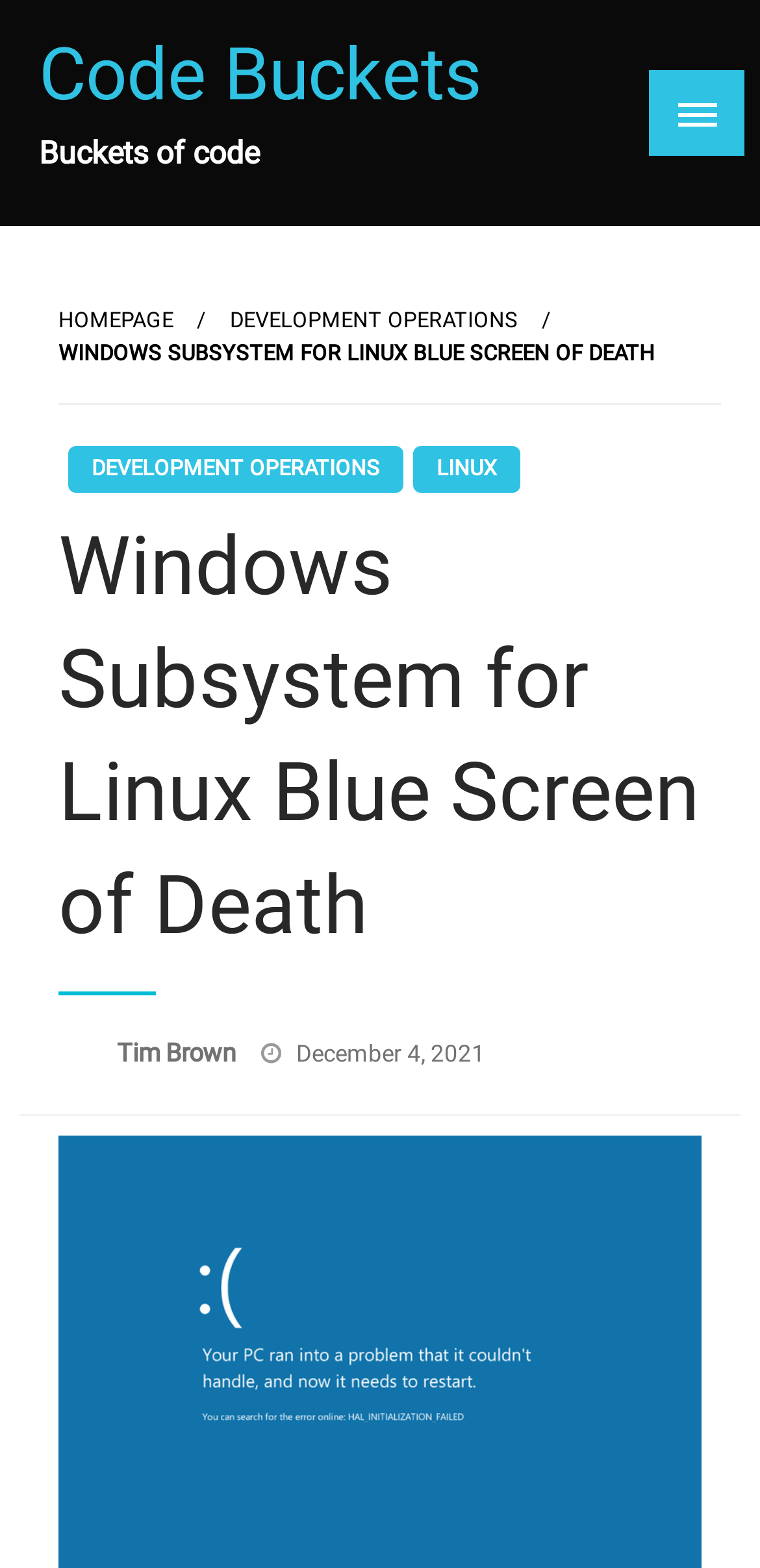Who is the author of the article?
Based on the image, respond with a single word or phrase.

Tim Brown